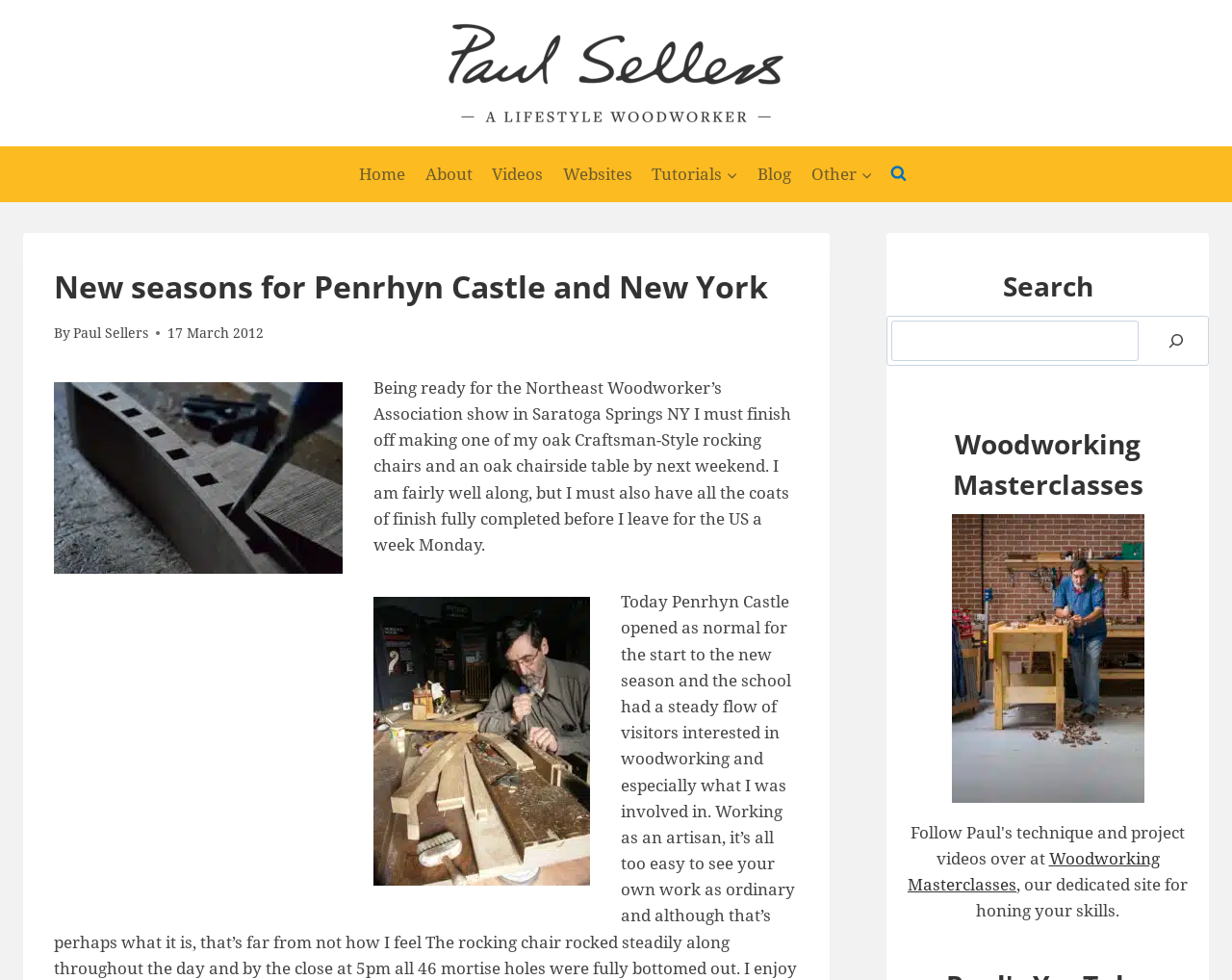Respond with a single word or short phrase to the following question: 
What is the deadline for finishing the chair and table?

next weekend